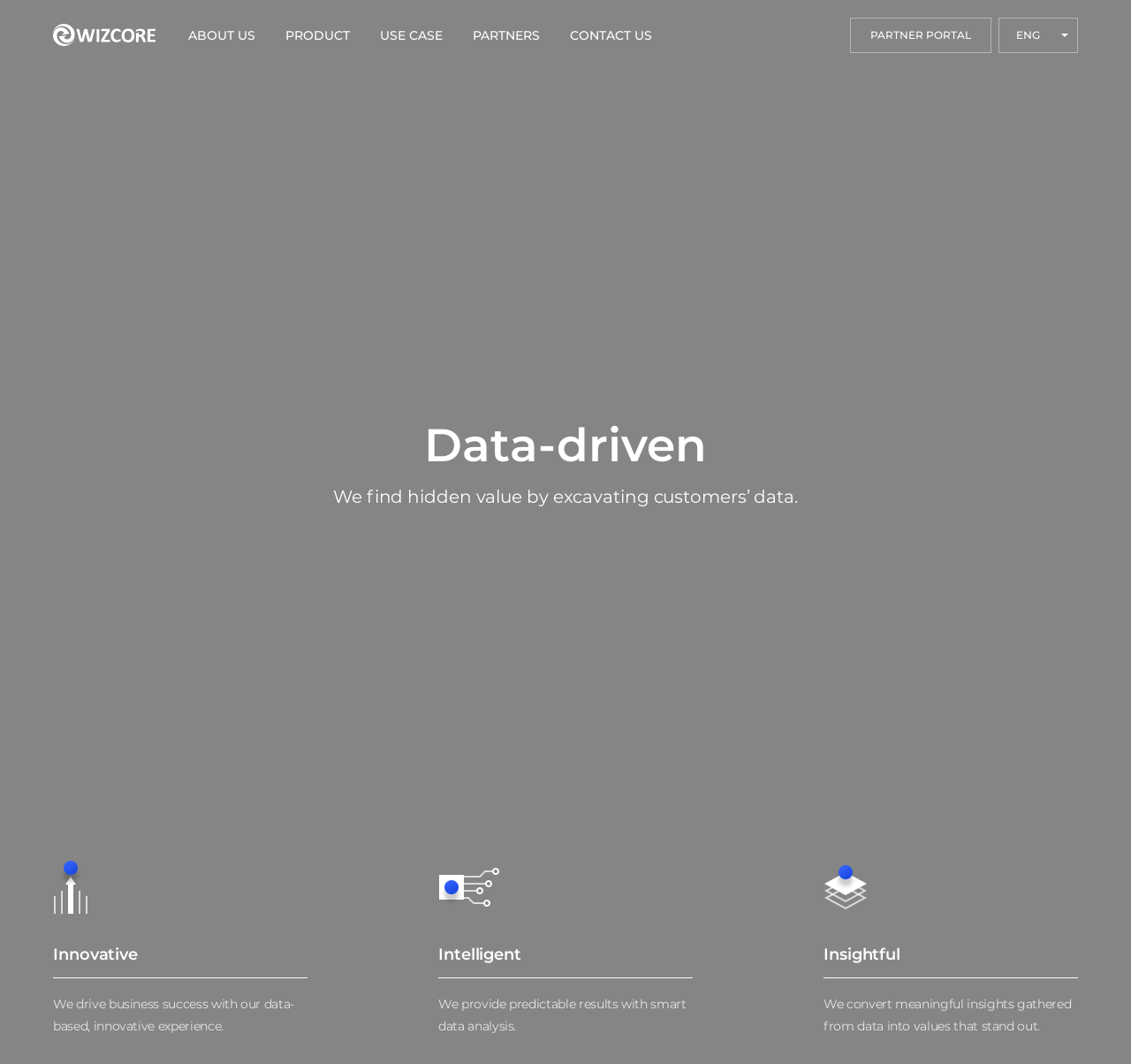Give a detailed account of the webpage.

This webpage is about WIZCORE ENG, a company that specializes in data analysis and innovation. At the top, there is a navigation menu with five links: ABOUT US, PRODUCT, USE CASE, PARTNERS, and CONTACT US. Each link has a corresponding heading element with the same text. 

To the left of the navigation menu, there is a small image and a link with no text. On the right side of the navigation menu, there is a link to PARTNER PORTAL and a button labeled ENG.

Below the navigation menu, there is a heading that reads "Data-driven" and a paragraph of text that explains the company's mission: "We find hidden value by excavating customers’ data." 

Further down the page, there are three sections, each with an image, a heading, and a paragraph of text. The headings are "Innovative", "Intelligent", and "Insightful", and the paragraphs describe the company's approach to driving business success, providing predictable results, and converting insights into values. The images are positioned to the left of each section.